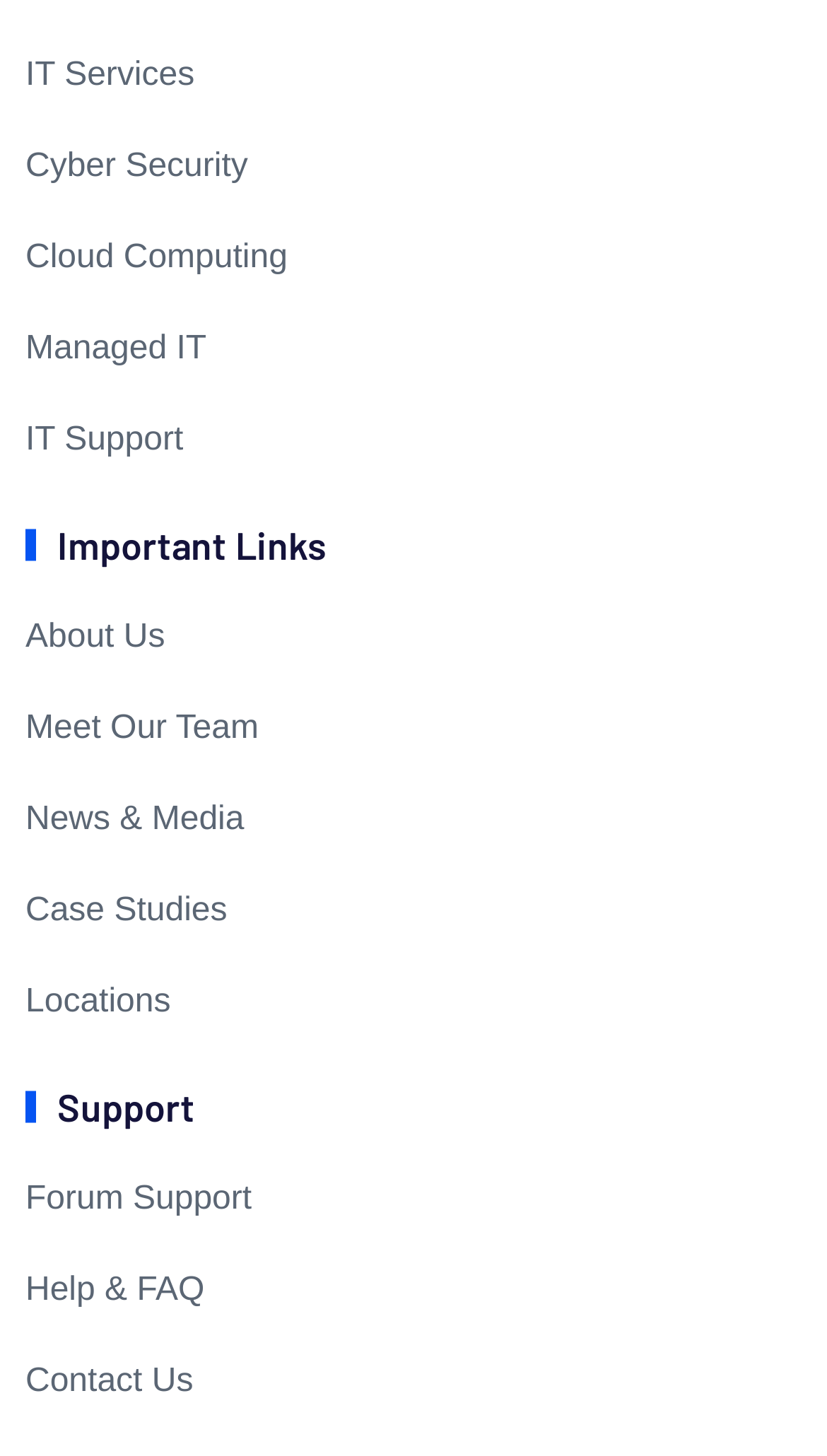Please locate the bounding box coordinates of the element that should be clicked to achieve the given instruction: "View About Us".

[0.031, 0.421, 0.2, 0.456]